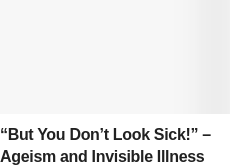With reference to the screenshot, provide a detailed response to the question below:
What is the purpose of the image?

The image likely serves as a compelling introduction to content that addresses significant health and social issues, encouraging awareness and understanding among the audience, which suggests that the purpose of the image is to raise awareness about invisible illnesses and ageism.